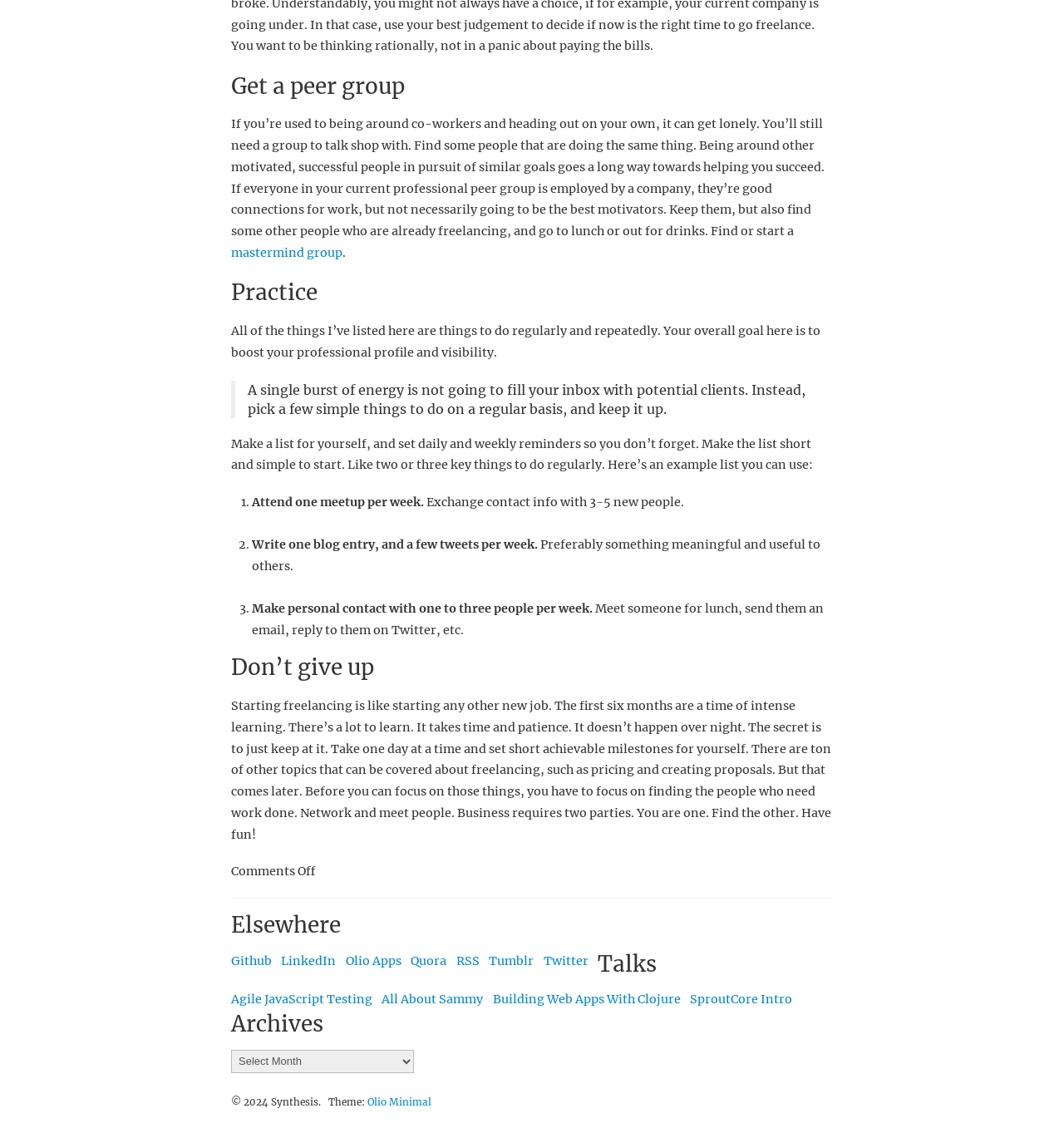What is the purpose of finding a peer group?
Refer to the screenshot and respond with a concise word or phrase.

To talk shop and stay motivated